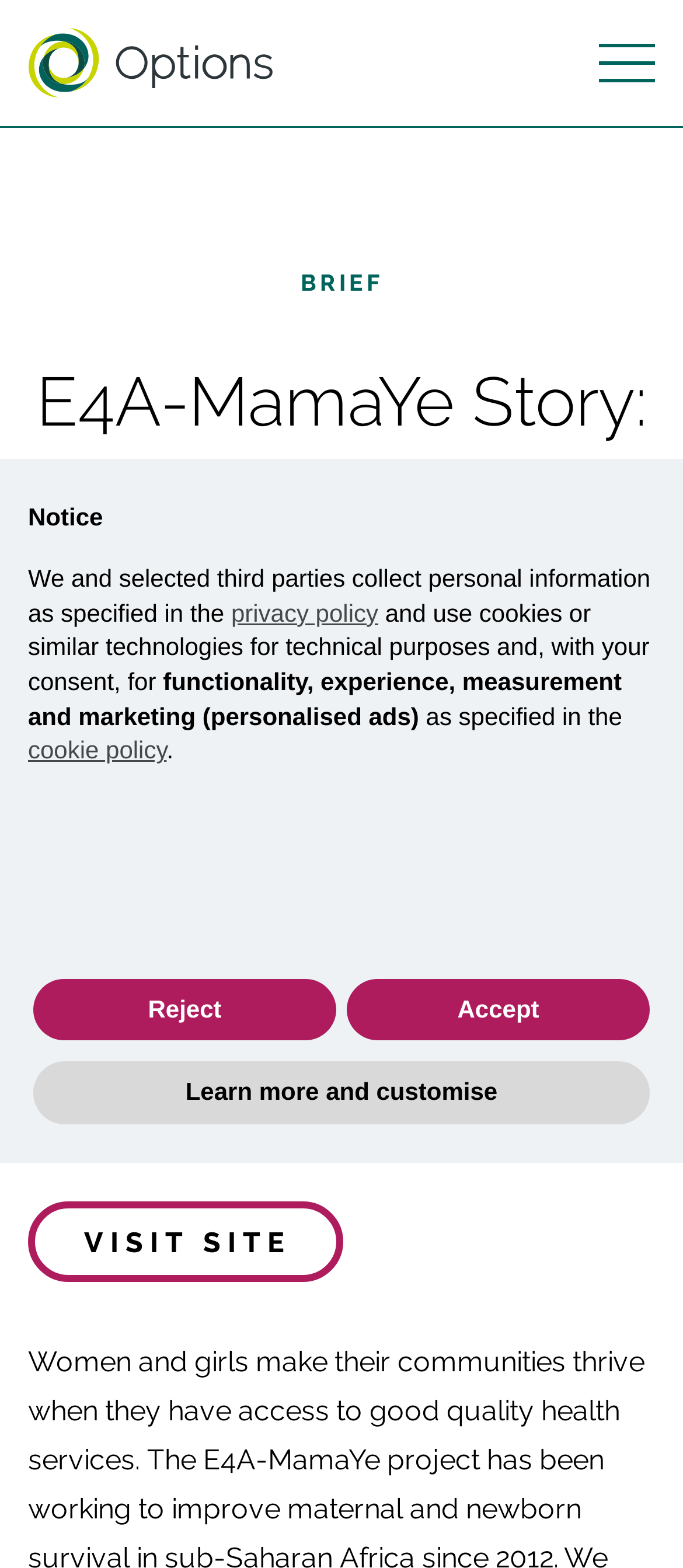What is the purpose of the button 'Click to toggle the mobile menu'?
Give a single word or phrase as your answer by examining the image.

To toggle the mobile menu